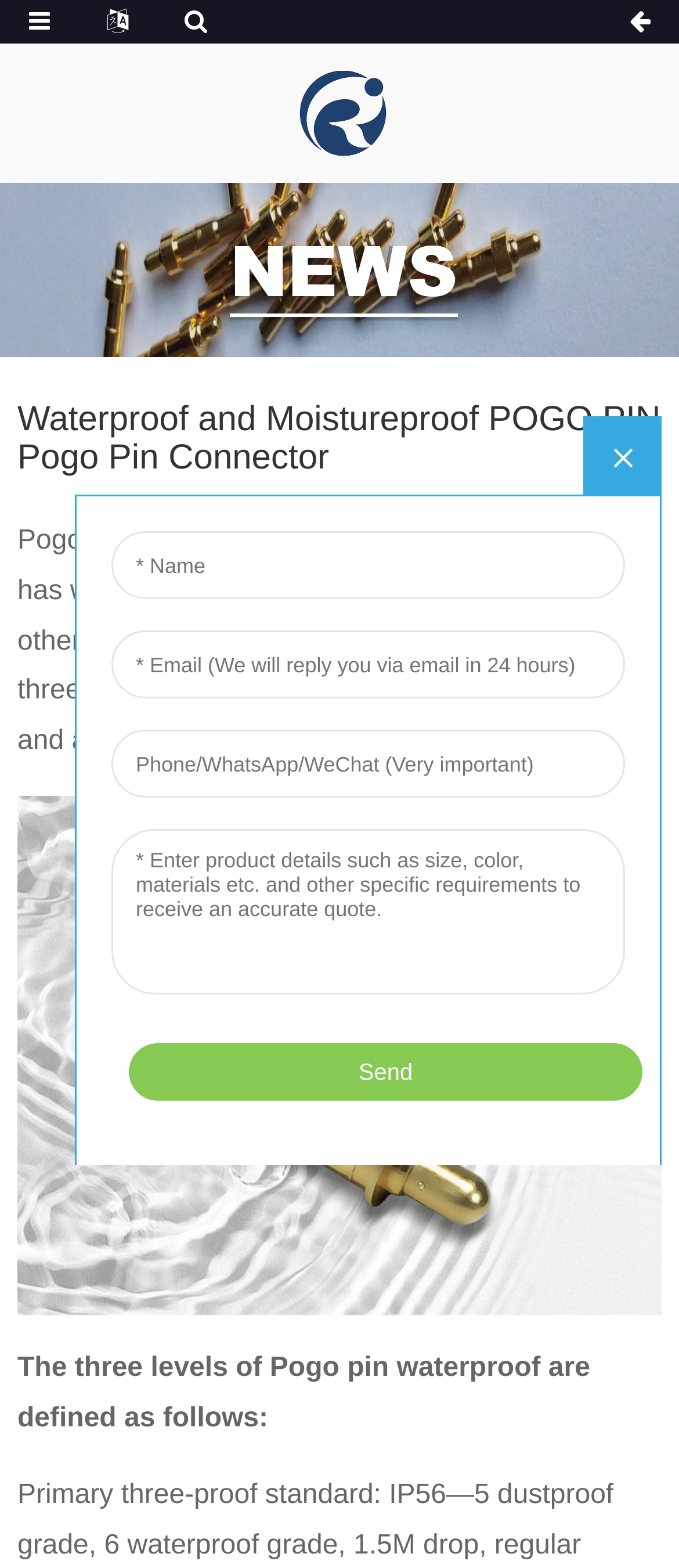How many images are on this webpage?
Using the information from the image, give a concise answer in one word or a short phrase.

5